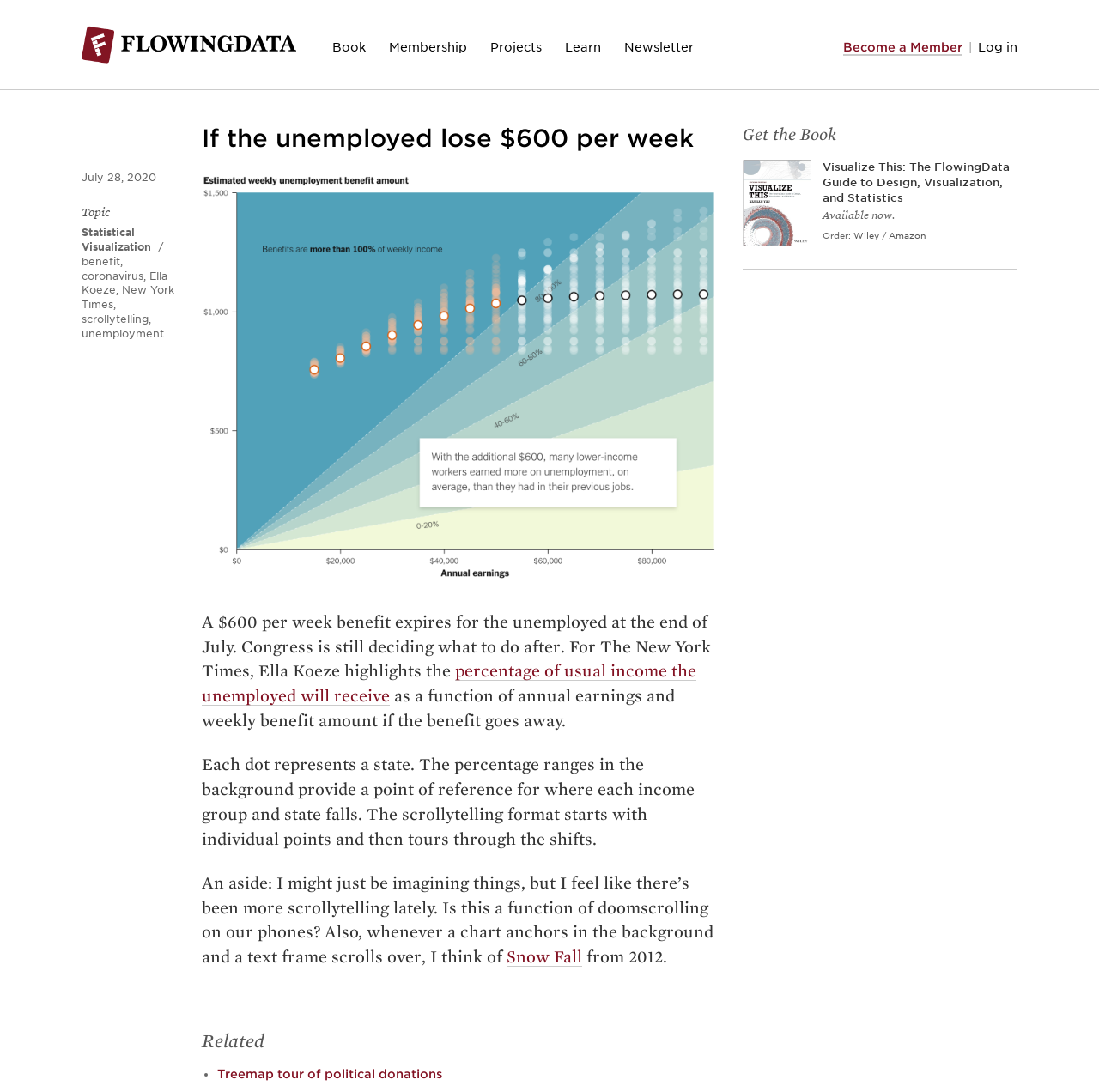What is the purpose of the scrollytelling format?
Please answer the question with a single word or phrase, referencing the image.

To tour through the shifts